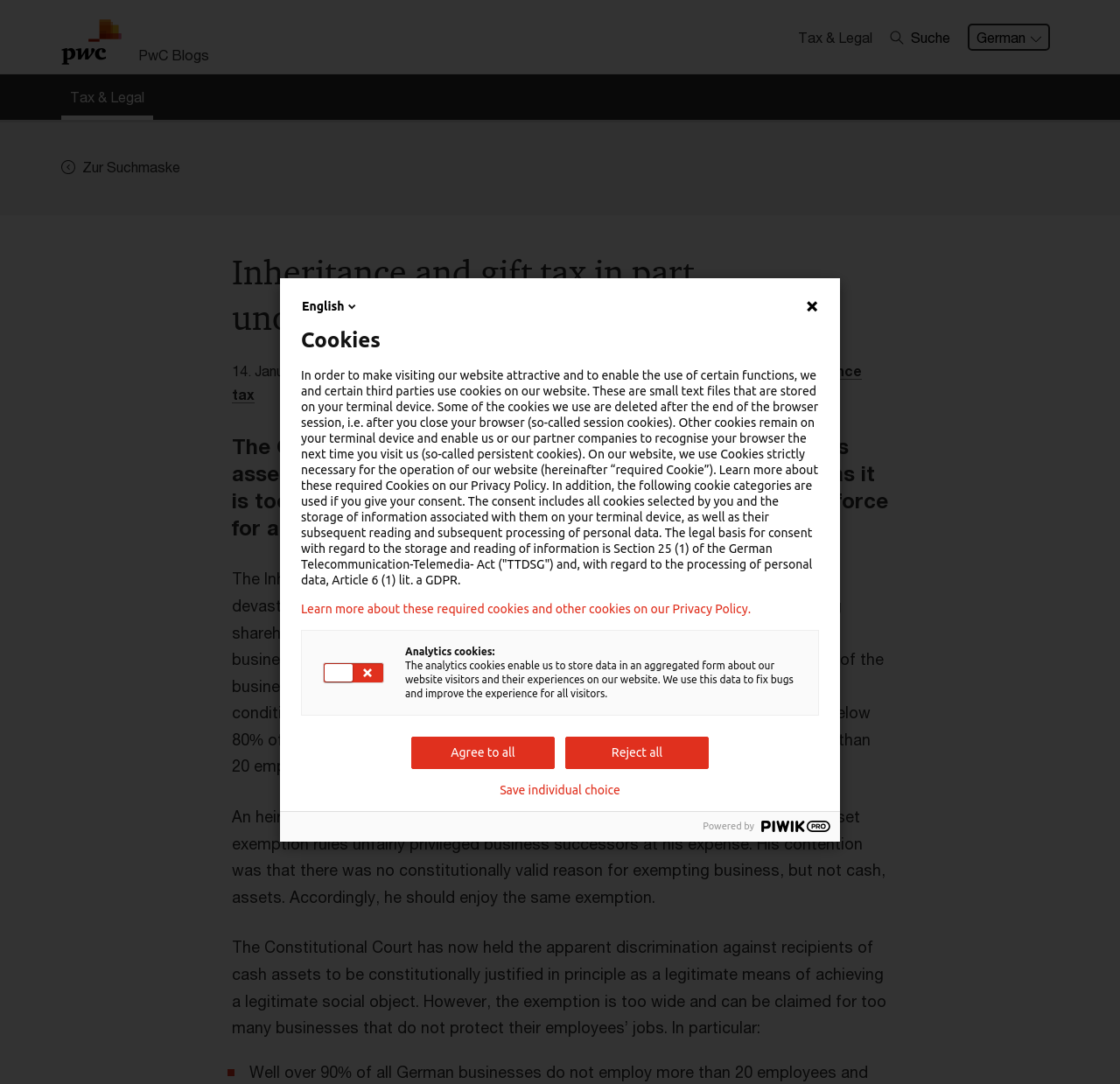What is the category of the article?
Answer the question using a single word or phrase, according to the image.

PwC Reports